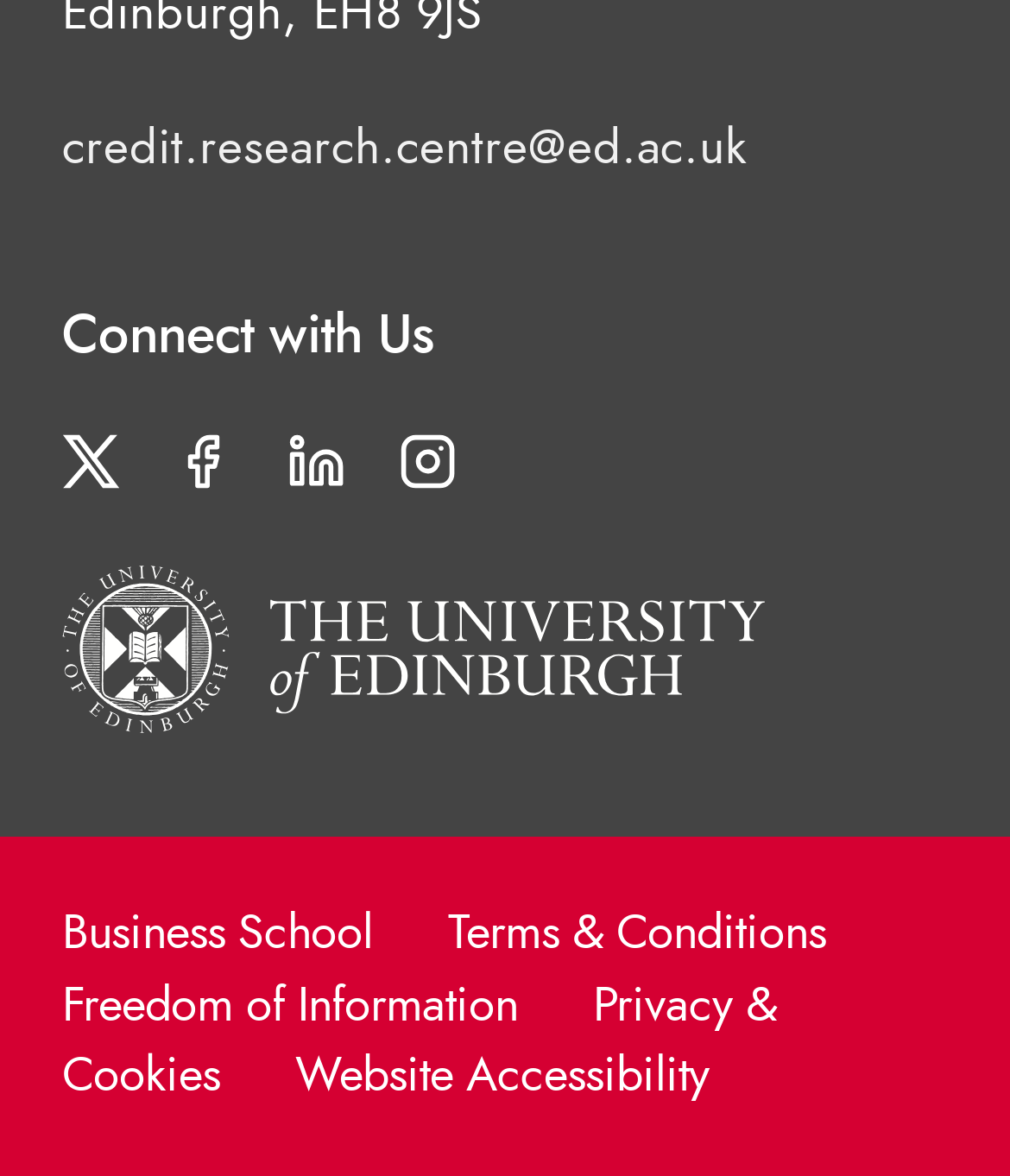Using the given element description, provide the bounding box coordinates (top-left x, top-left y, bottom-right x, bottom-right y) for the corresponding UI element in the screenshot: Business School

[0.062, 0.773, 0.369, 0.815]